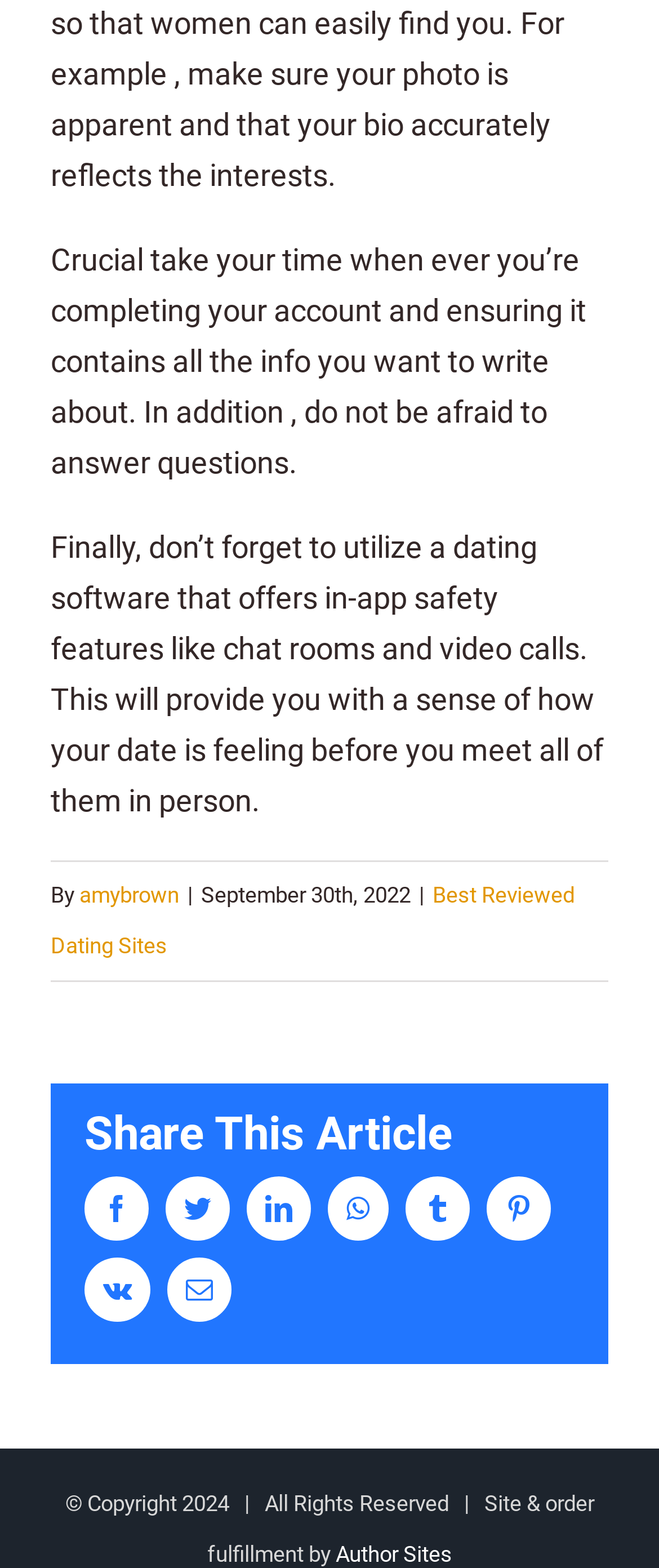Please determine the bounding box coordinates of the element to click in order to execute the following instruction: "Click on the link to view the author's sites". The coordinates should be four float numbers between 0 and 1, specified as [left, top, right, bottom].

[0.509, 0.983, 0.686, 0.999]